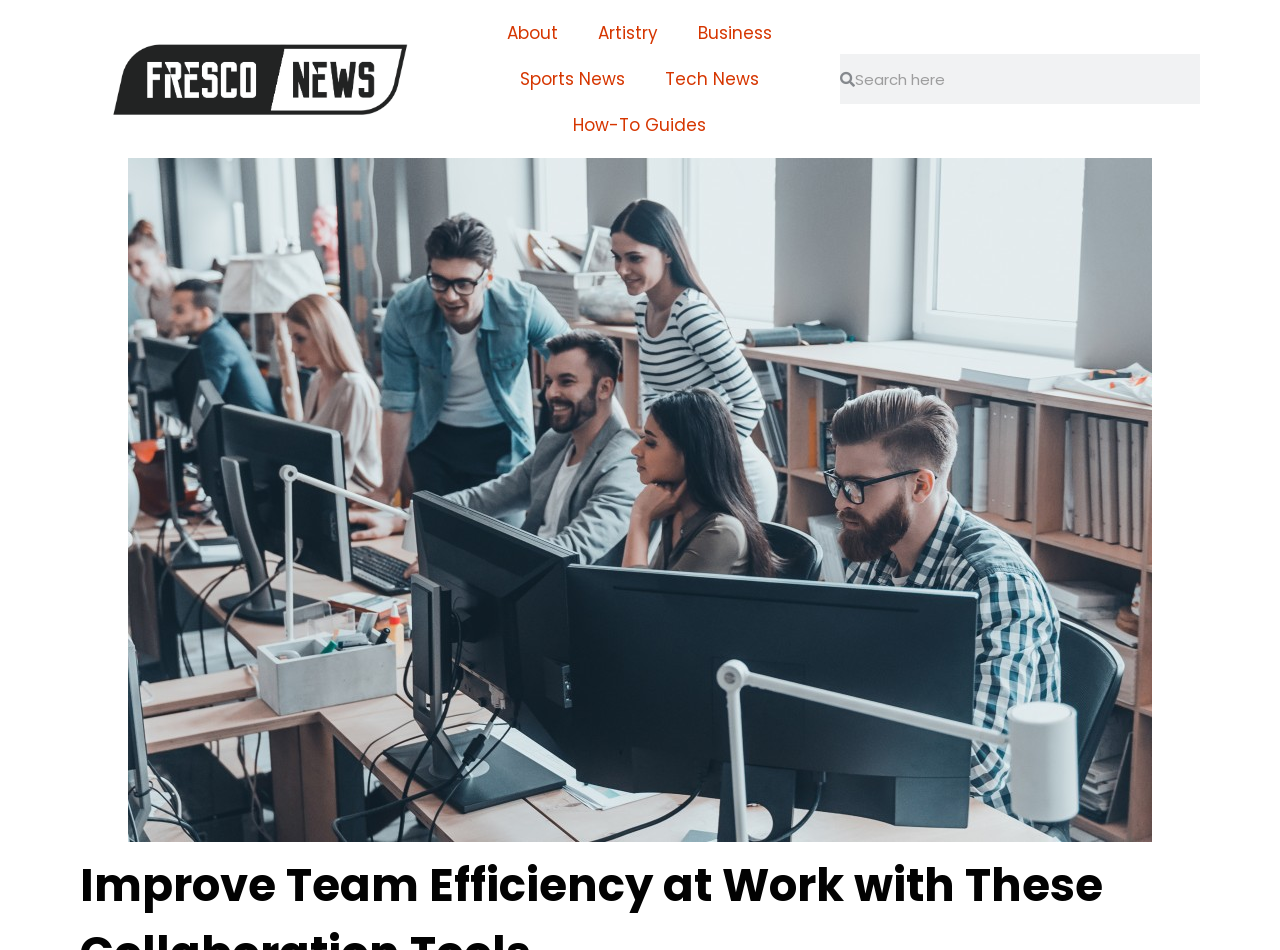What is the topic of the main image on the webpage?
Provide a comprehensive and detailed answer to the question.

I determined the topic of the main image by looking at the image element with the description 'Collaboration Tools', which suggests that the image is related to collaboration tools.